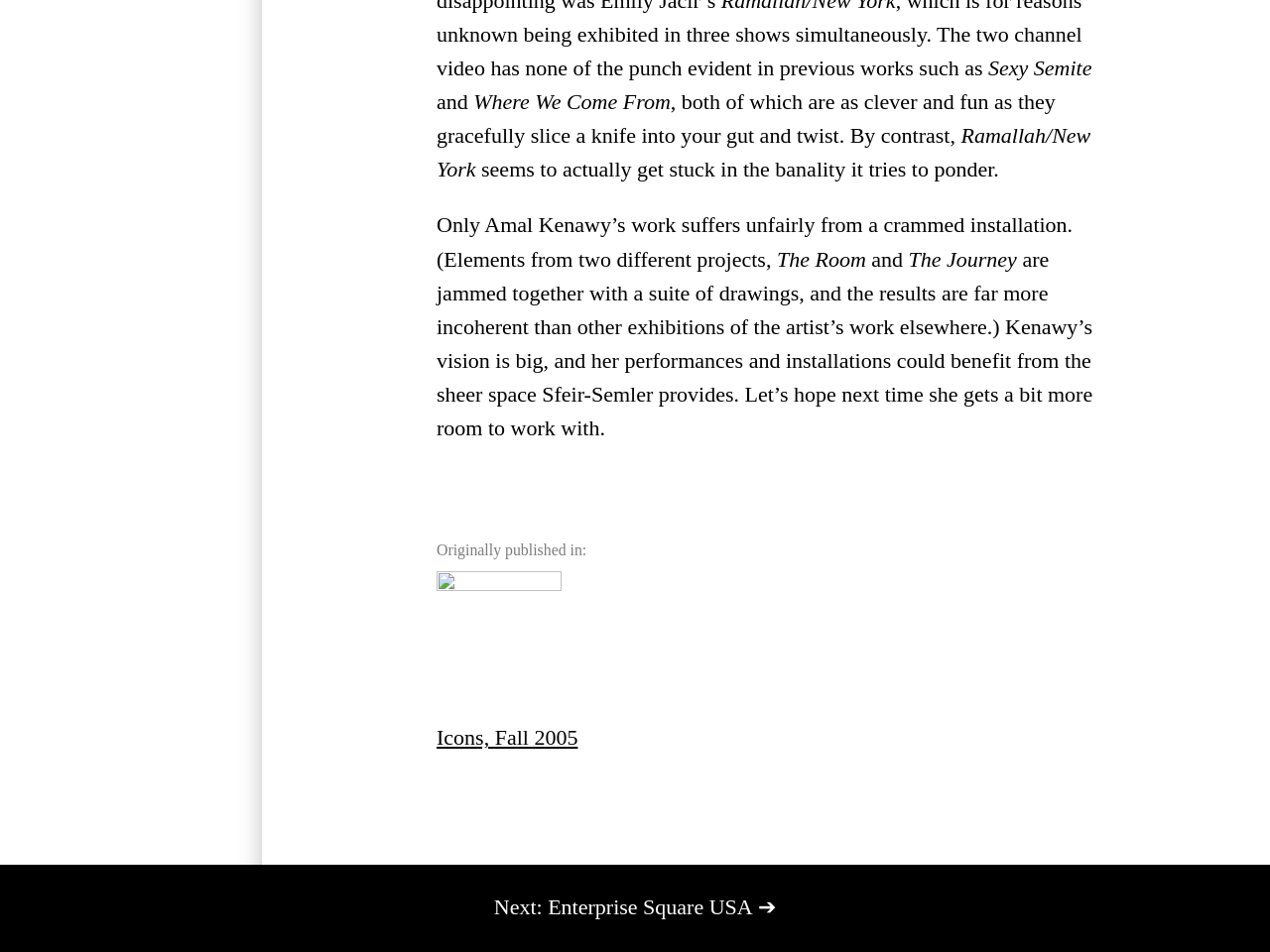Determine the bounding box coordinates for the HTML element mentioned in the following description: "Next: Enterprise Square USA". The coordinates should be a list of four floats ranging from 0 to 1, represented as [left, top, right, bottom].

[0.0, 0.908, 1.0, 0.999]